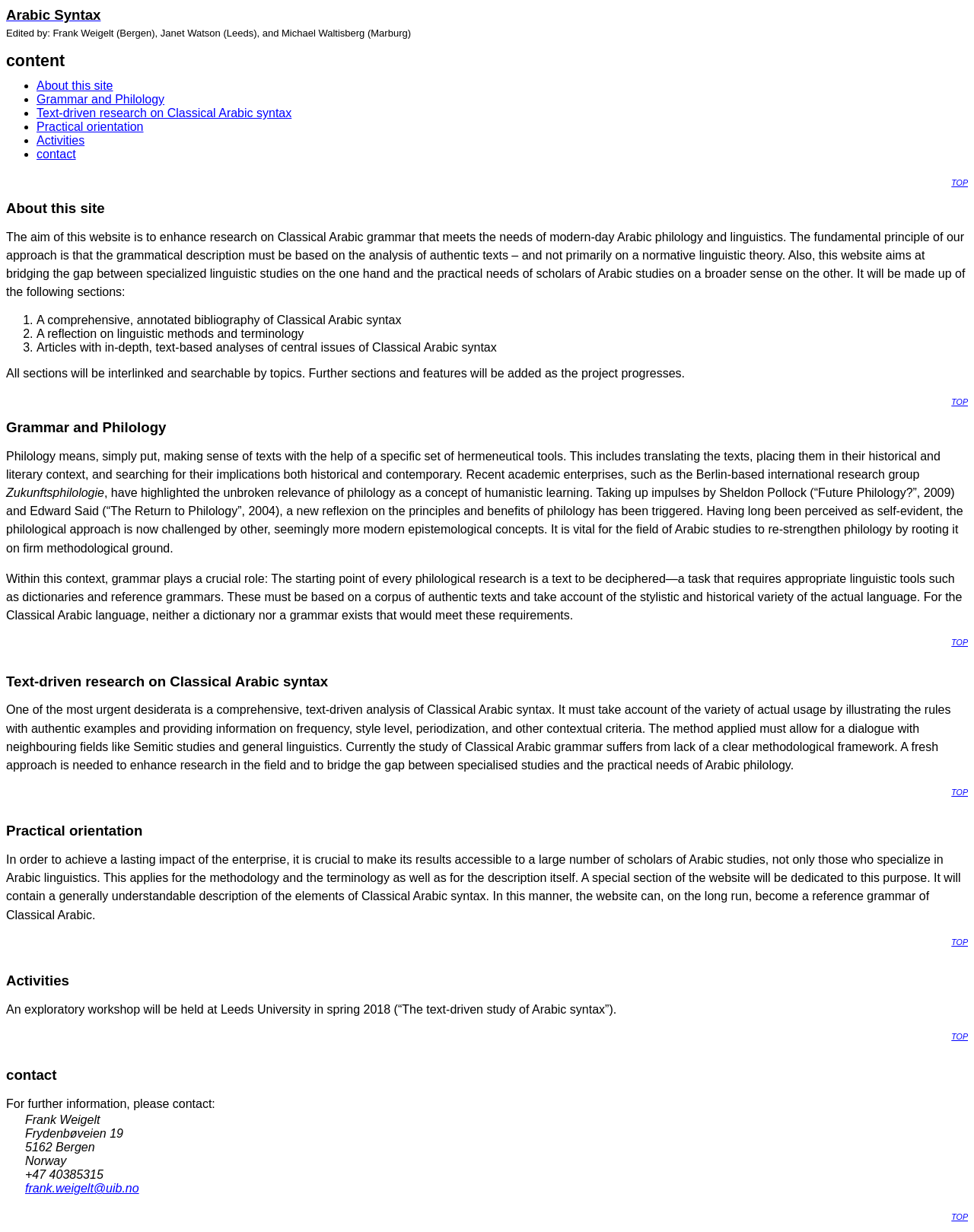Please determine the bounding box coordinates of the clickable area required to carry out the following instruction: "Read more about 'Grammar and Philology'". The coordinates must be four float numbers between 0 and 1, represented as [left, top, right, bottom].

[0.038, 0.075, 0.169, 0.086]